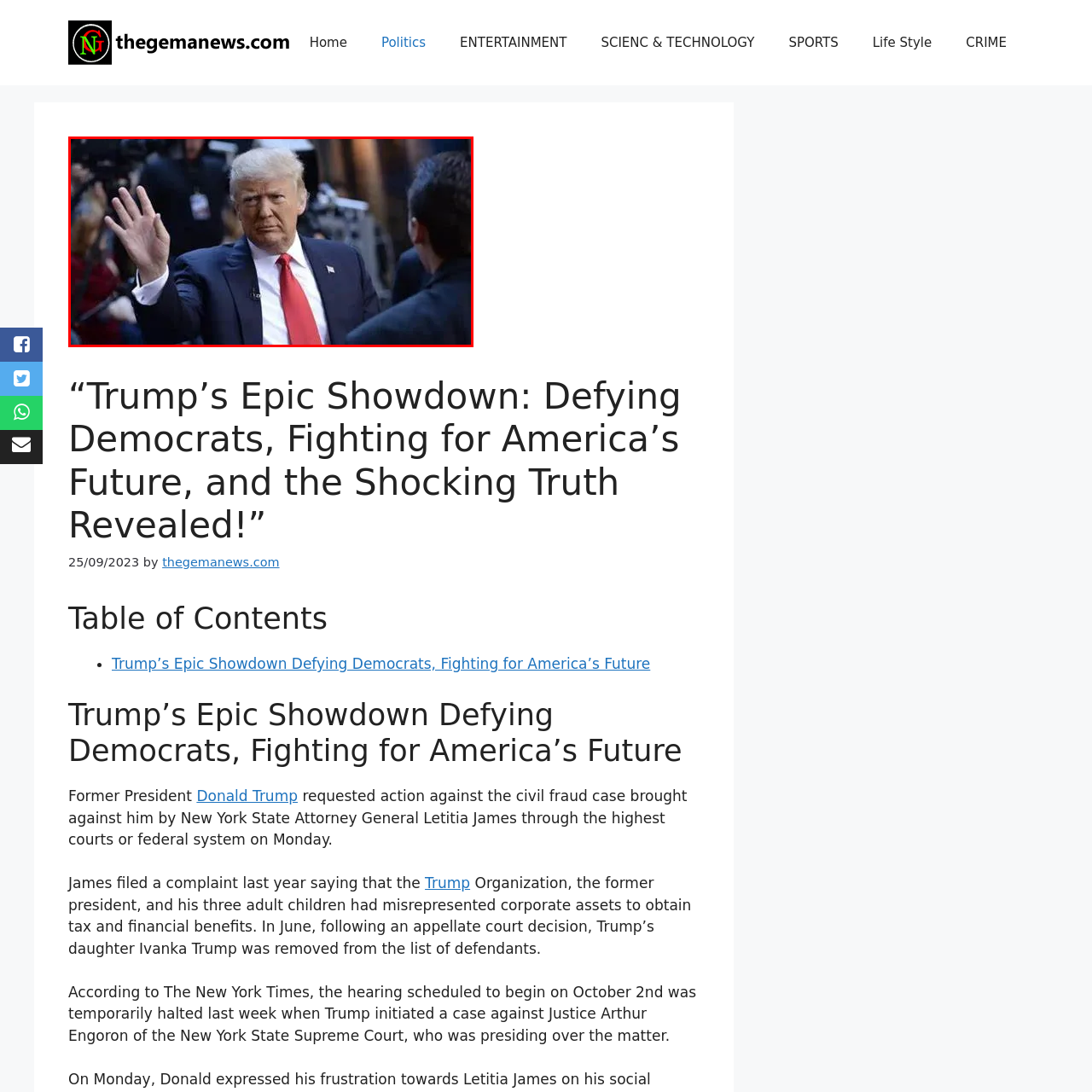What is the background of the image?
Carefully scrutinize the image inside the red bounding box and generate a comprehensive answer, drawing from the visual content.

The background of the image suggests an event setting, with blurred figures and cameras, indicating a media presence or public engagement. This implies that the image was taken during a public event or a press conference.